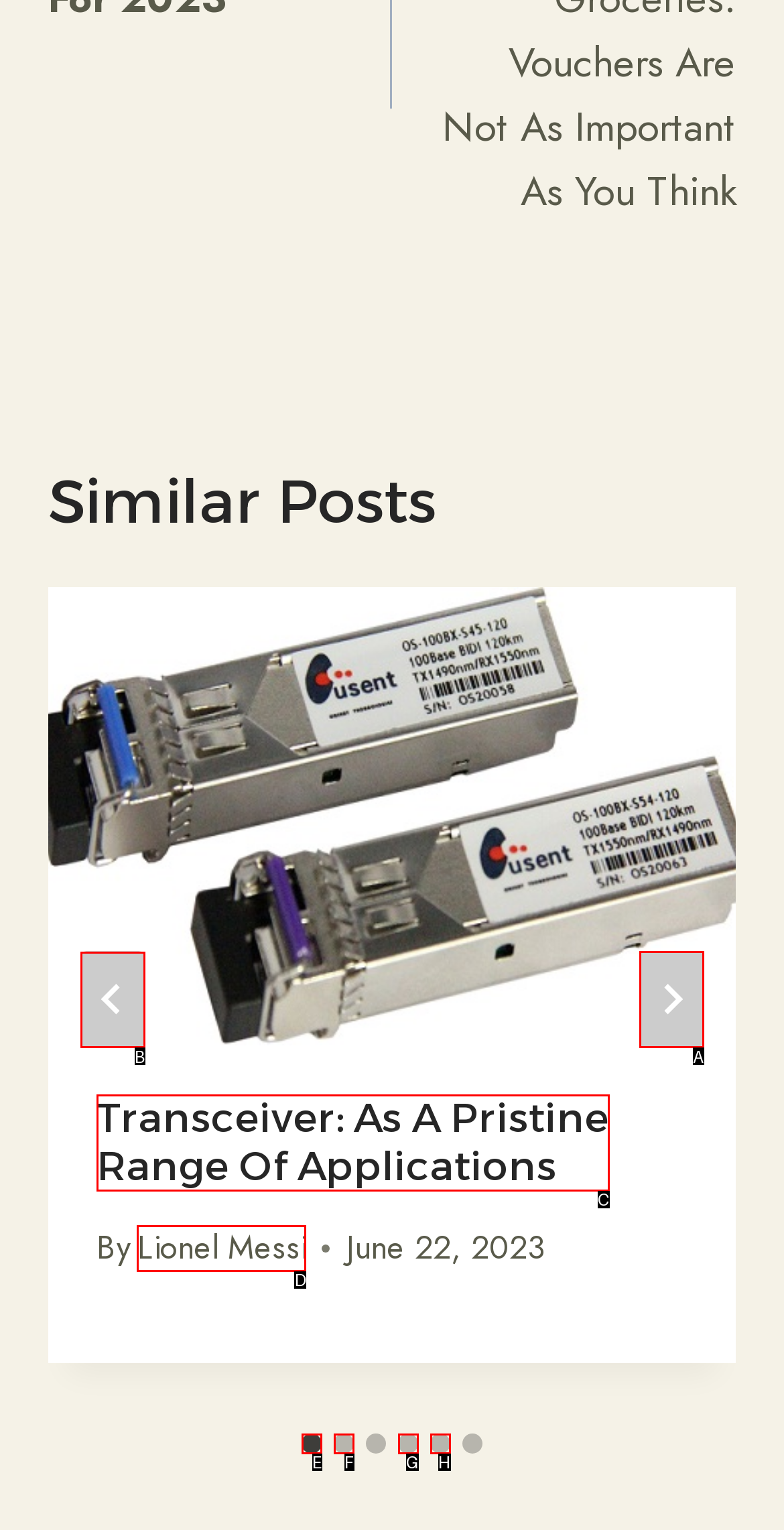Among the marked elements in the screenshot, which letter corresponds to the UI element needed for the task: Go to last slide?

B